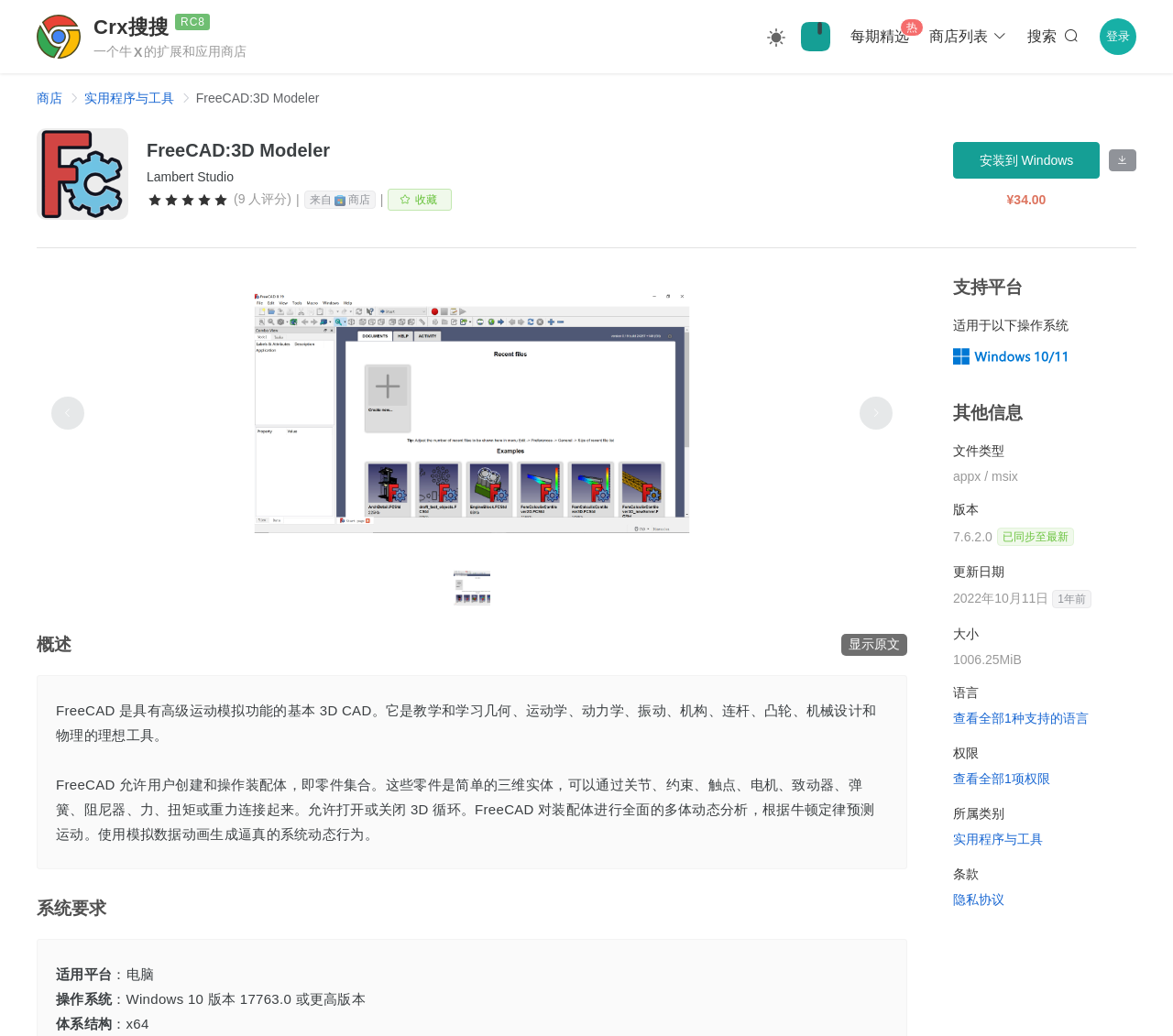Using details from the image, please answer the following question comprehensively:
What is the name of the 3D CAD software?

The name of the 3D CAD software can be found in the heading '概述 显示原文' which describes the software as 'FreeCAD 是具有高级运动模拟功能的基本 3D CAD'.